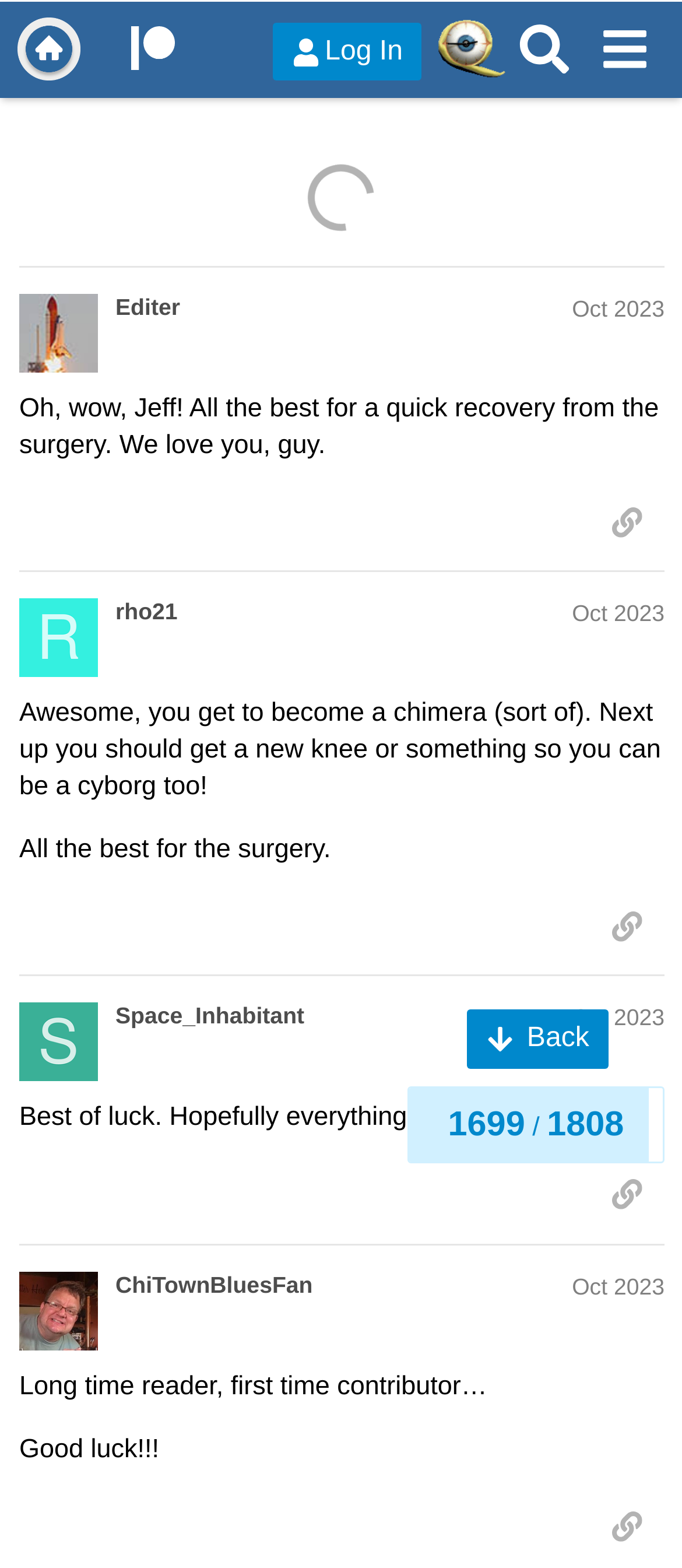Respond to the following question using a concise word or phrase: 
How many posts are on this page?

4